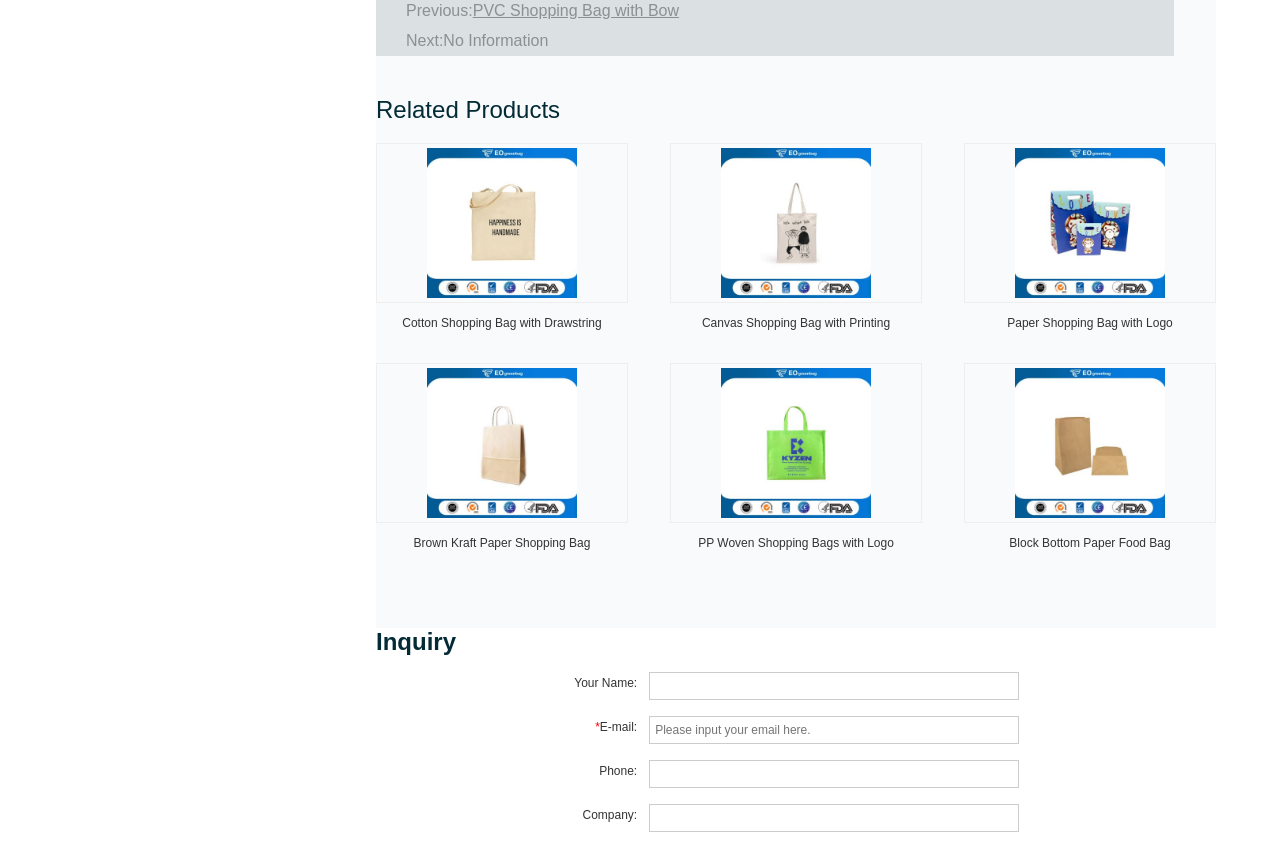Pinpoint the bounding box coordinates of the area that should be clicked to complete the following instruction: "click on the 'PVC Shopping Bag with Bow' link". The coordinates must be given as four float numbers between 0 and 1, i.e., [left, top, right, bottom].

[0.369, 0.002, 0.531, 0.022]